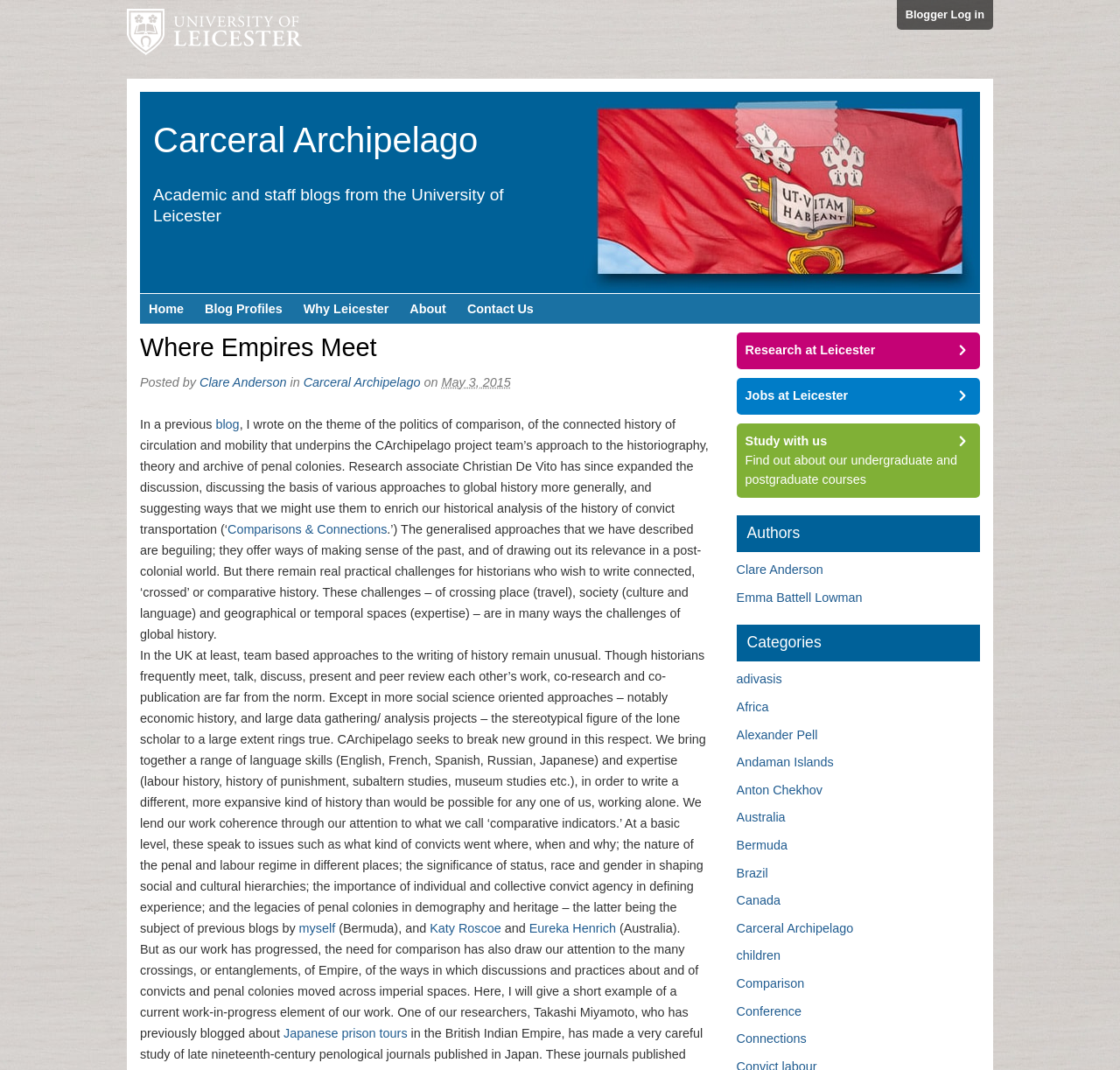Locate the bounding box coordinates of the element that should be clicked to fulfill the instruction: "Click on Home".

None